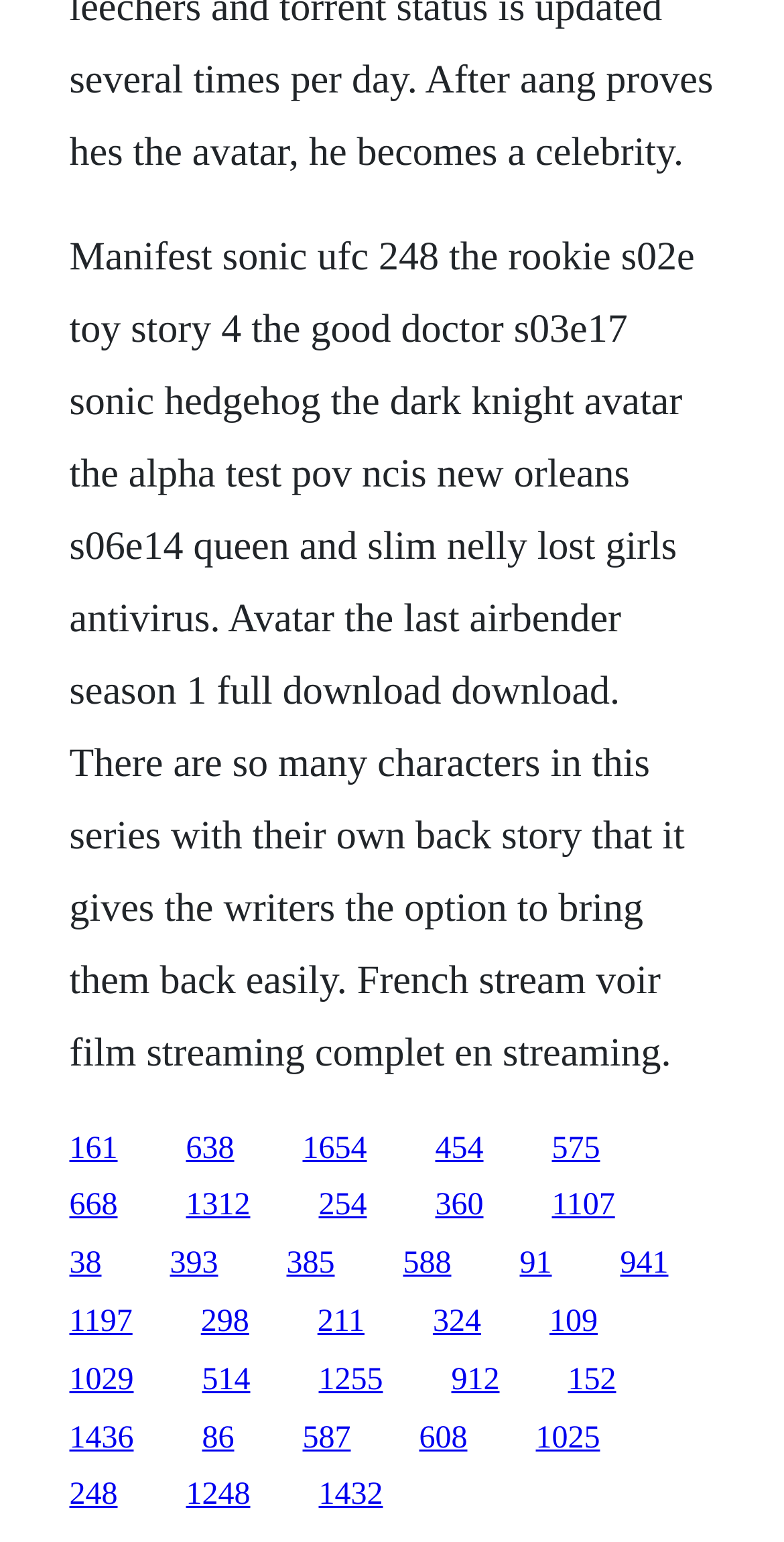Provide the bounding box coordinates in the format (top-left x, top-left y, bottom-right x, bottom-right y). All values are floating point numbers between 0 and 1. Determine the bounding box coordinate of the UI element described as: 38

[0.088, 0.809, 0.129, 0.831]